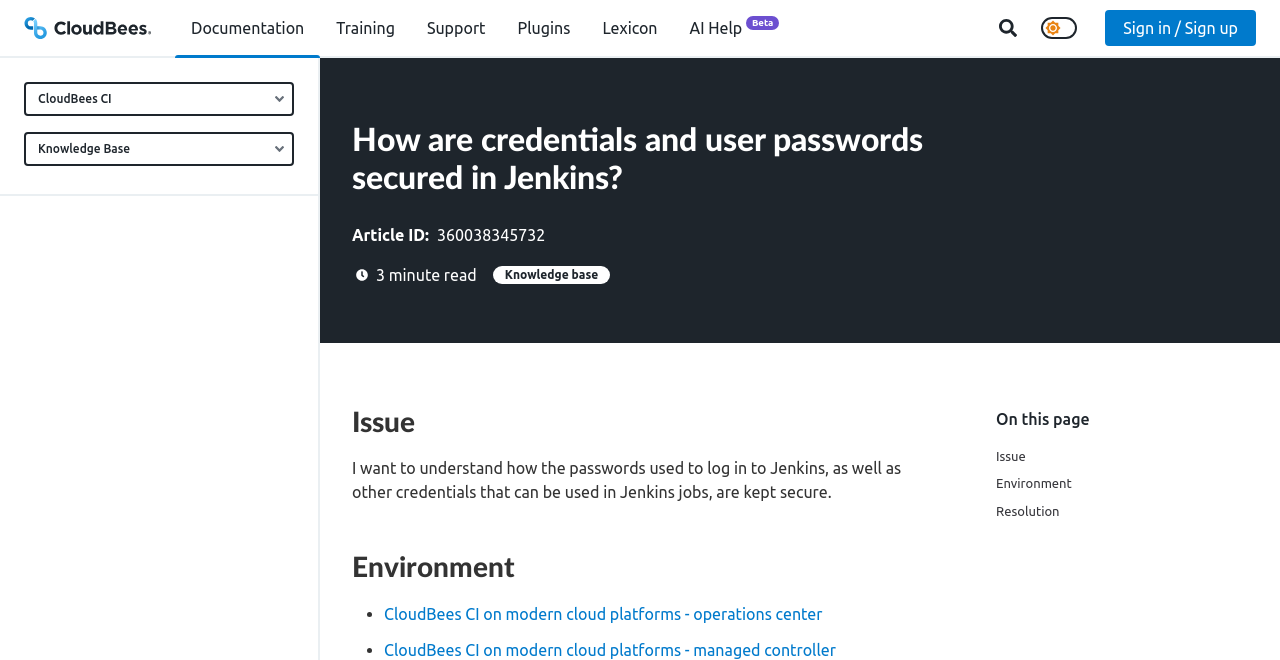Answer the following in one word or a short phrase: 
How many links are there in the 'On this page' section?

3